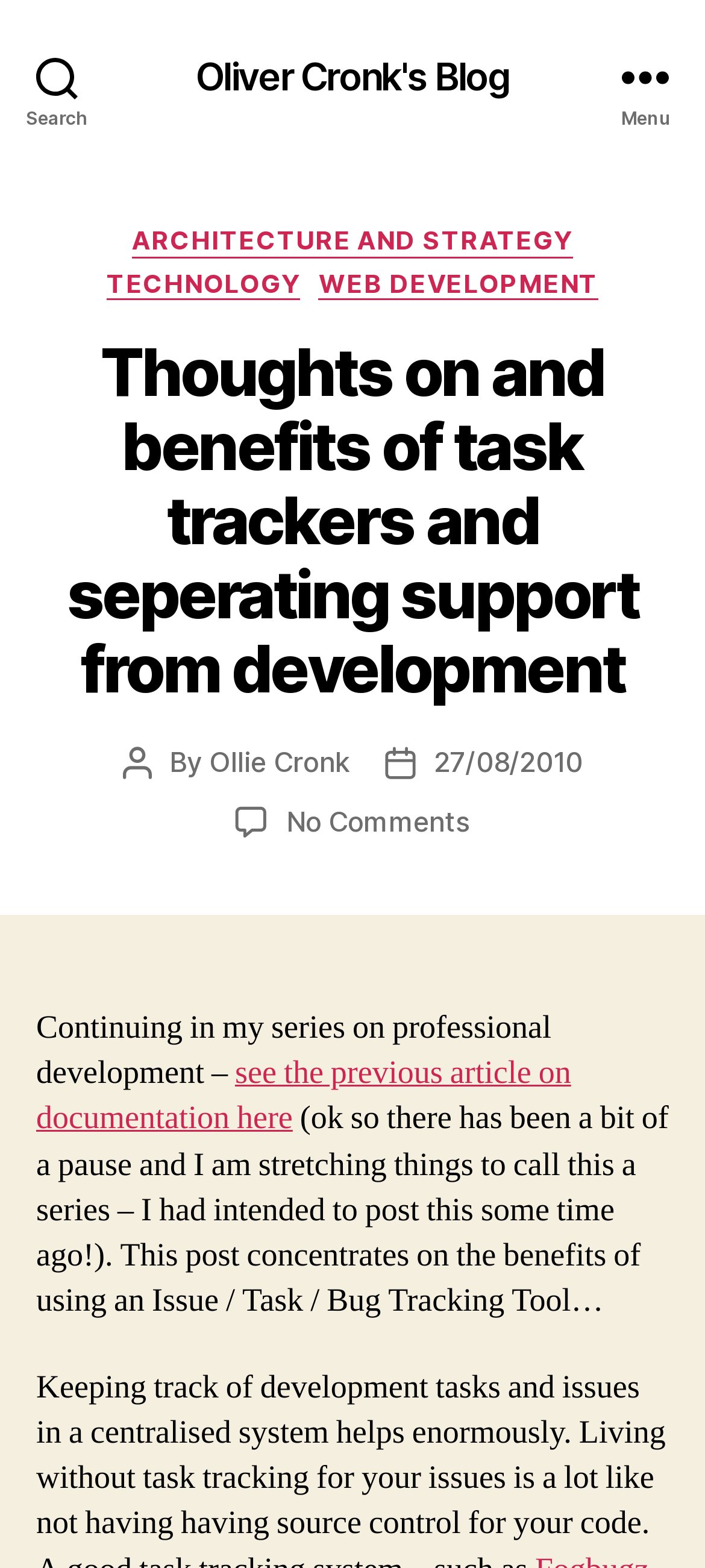What is the topic of the post?
Please provide a comprehensive answer based on the visual information in the image.

I read the main heading of the post, which says 'Thoughts on and benefits of task trackers and seperating support from development', and inferred that the topic is about task trackers and separating support from development.